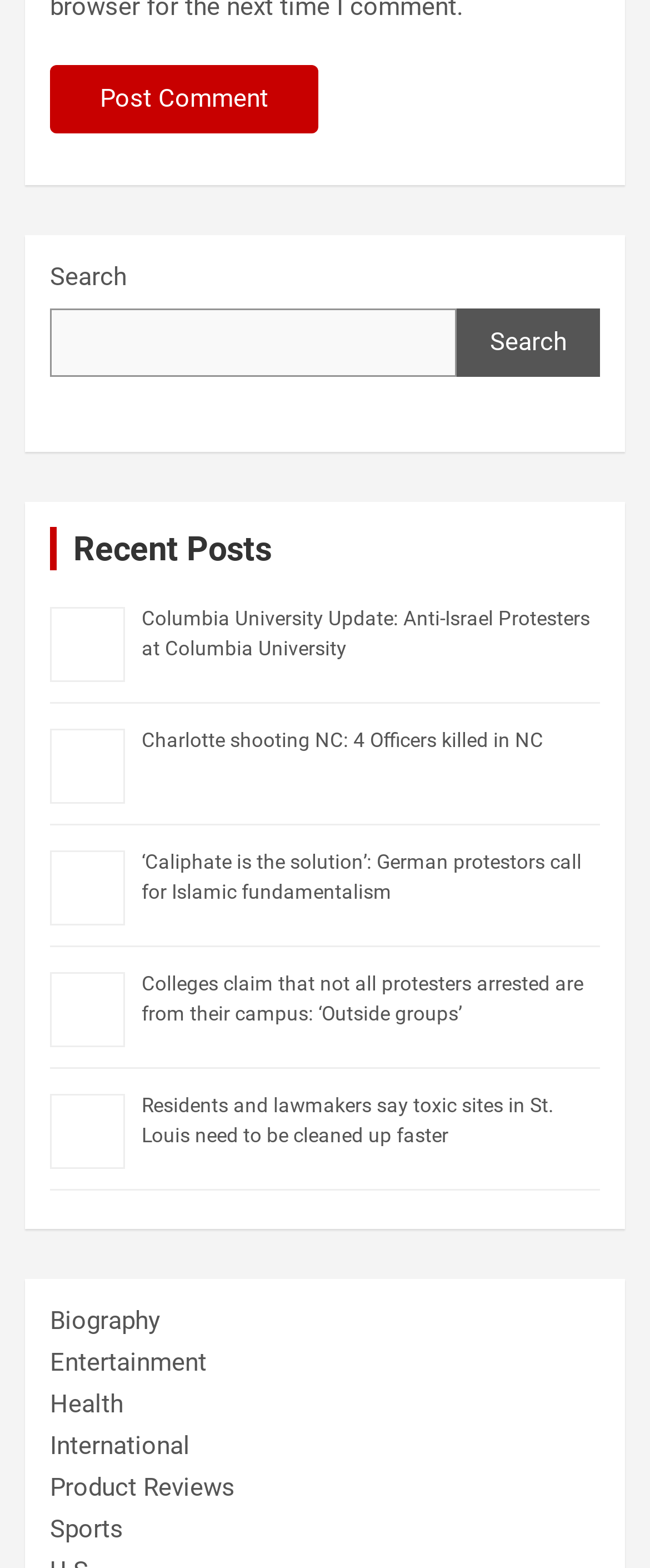Locate the bounding box of the UI element based on this description: "Product Reviews". Provide four float numbers between 0 and 1 as [left, top, right, bottom].

[0.077, 0.939, 0.362, 0.958]